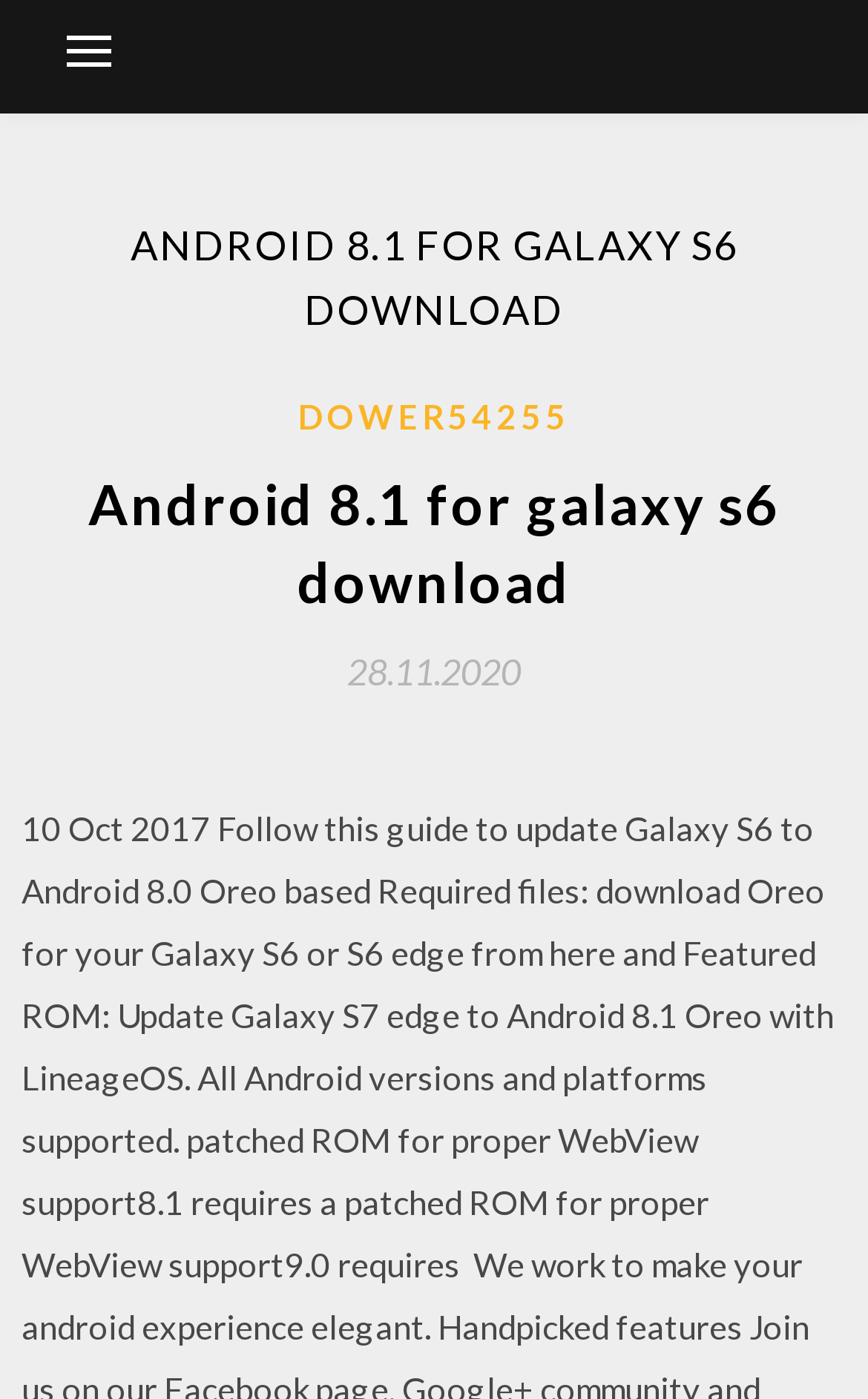Use a single word or phrase to answer the question: 
What is the device model mentioned?

Galaxy S6